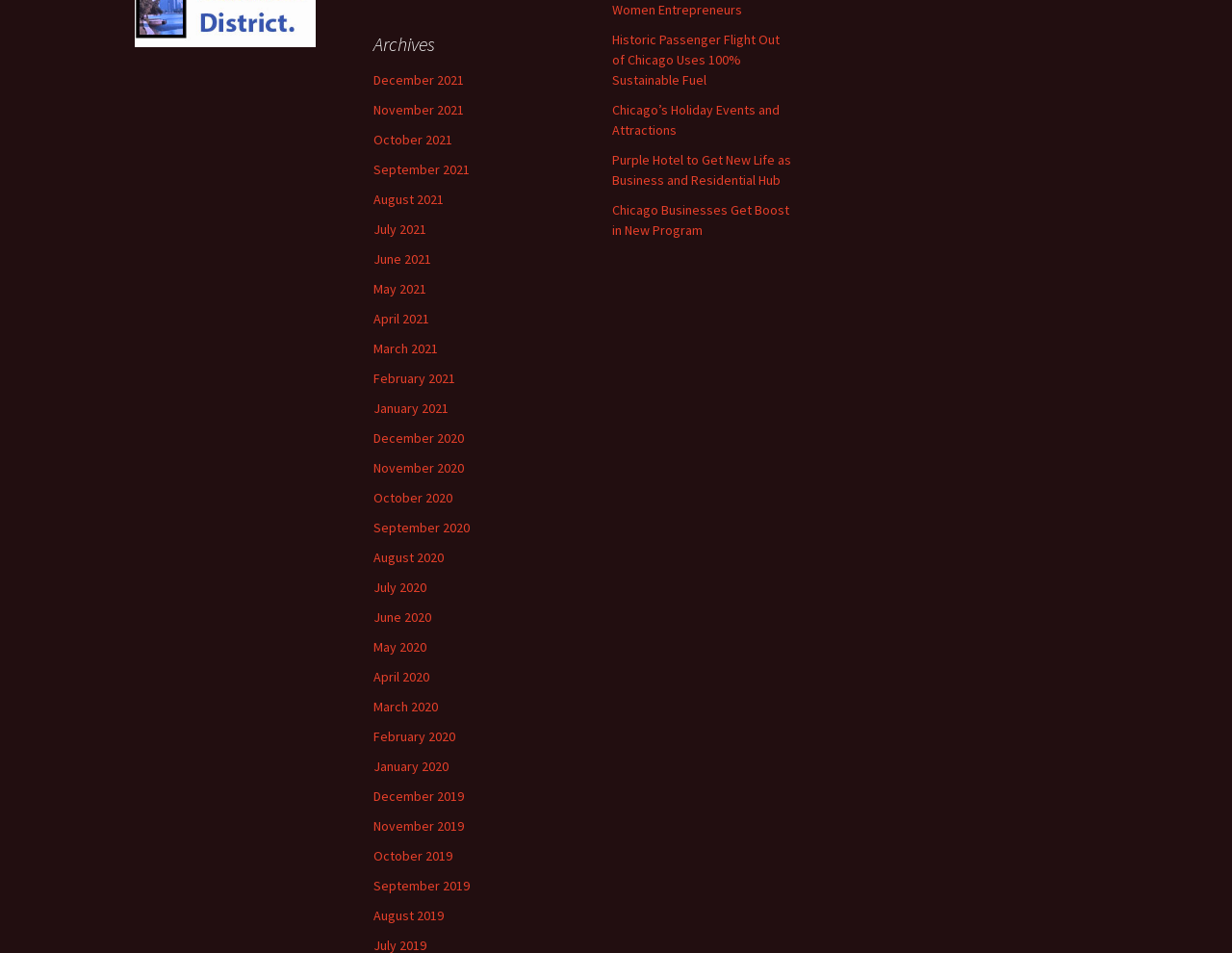Please locate the clickable area by providing the bounding box coordinates to follow this instruction: "Explore news from December 2021".

[0.303, 0.075, 0.377, 0.093]